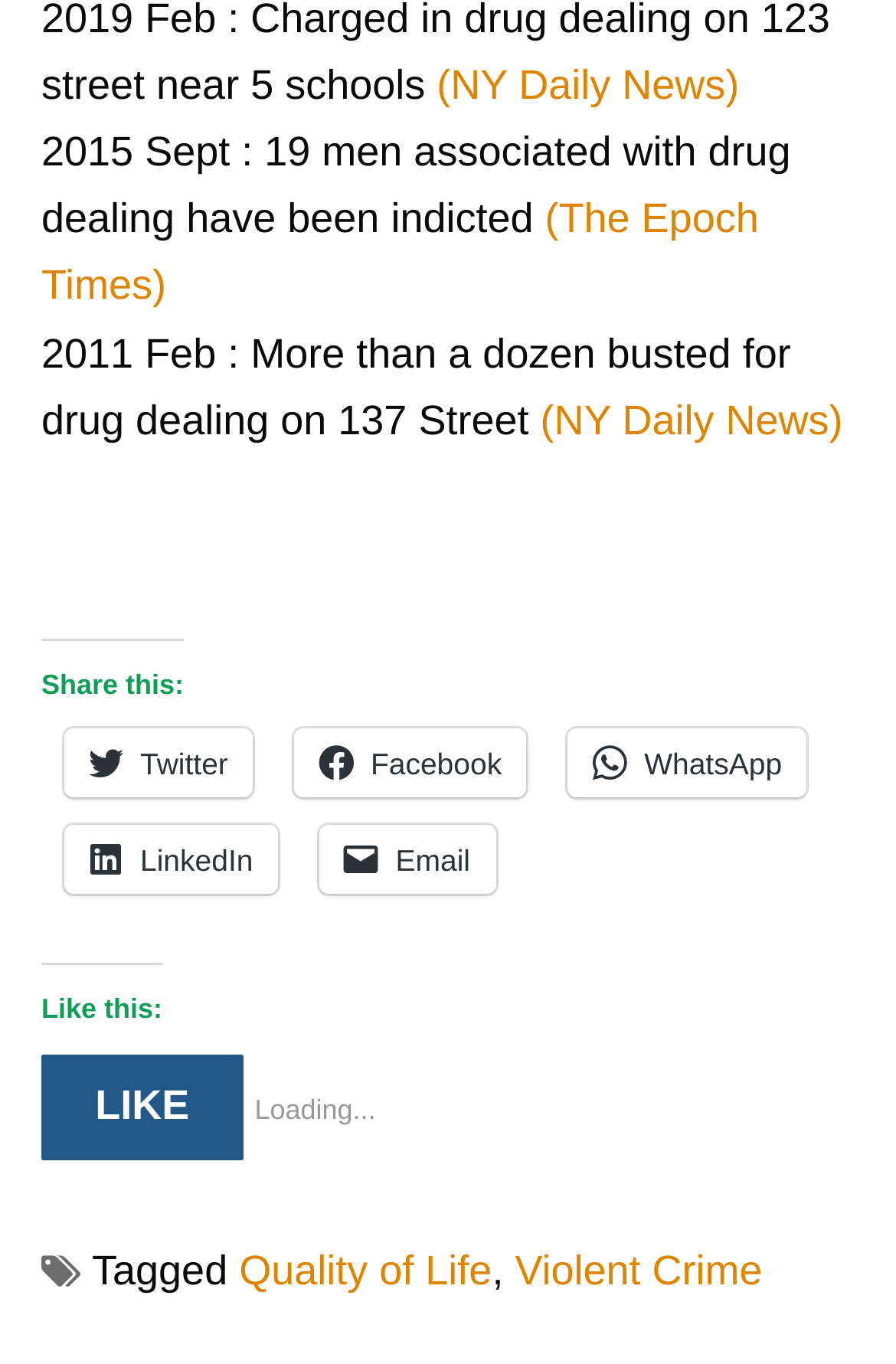Please identify the bounding box coordinates of the area that needs to be clicked to fulfill the following instruction: "Visit NY Daily News website."

[0.487, 0.046, 0.825, 0.079]